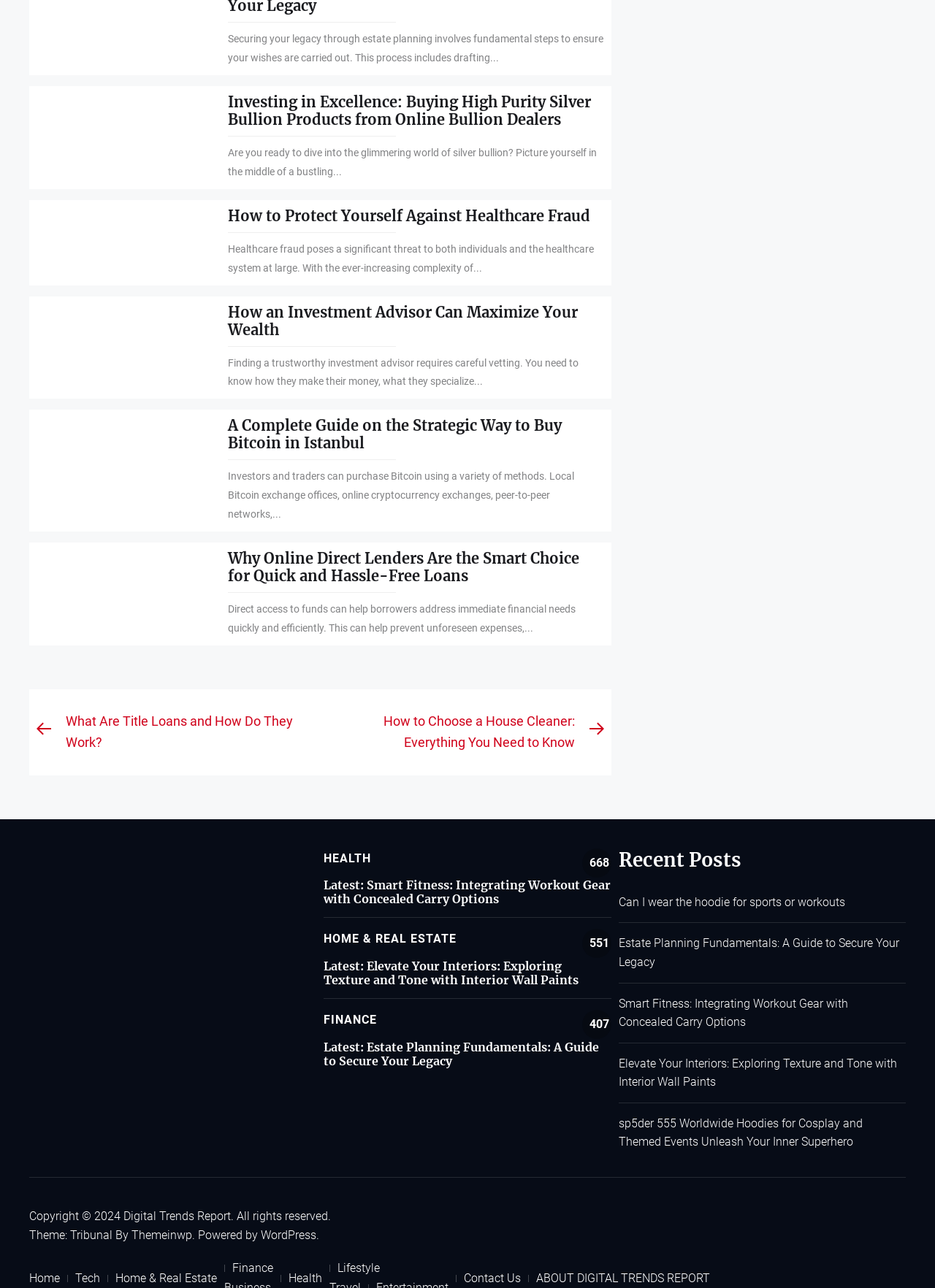Utilize the details in the image to give a detailed response to the question: How many articles are on the webpage?

I counted the number of article elements on the webpage, which are 9 in total.